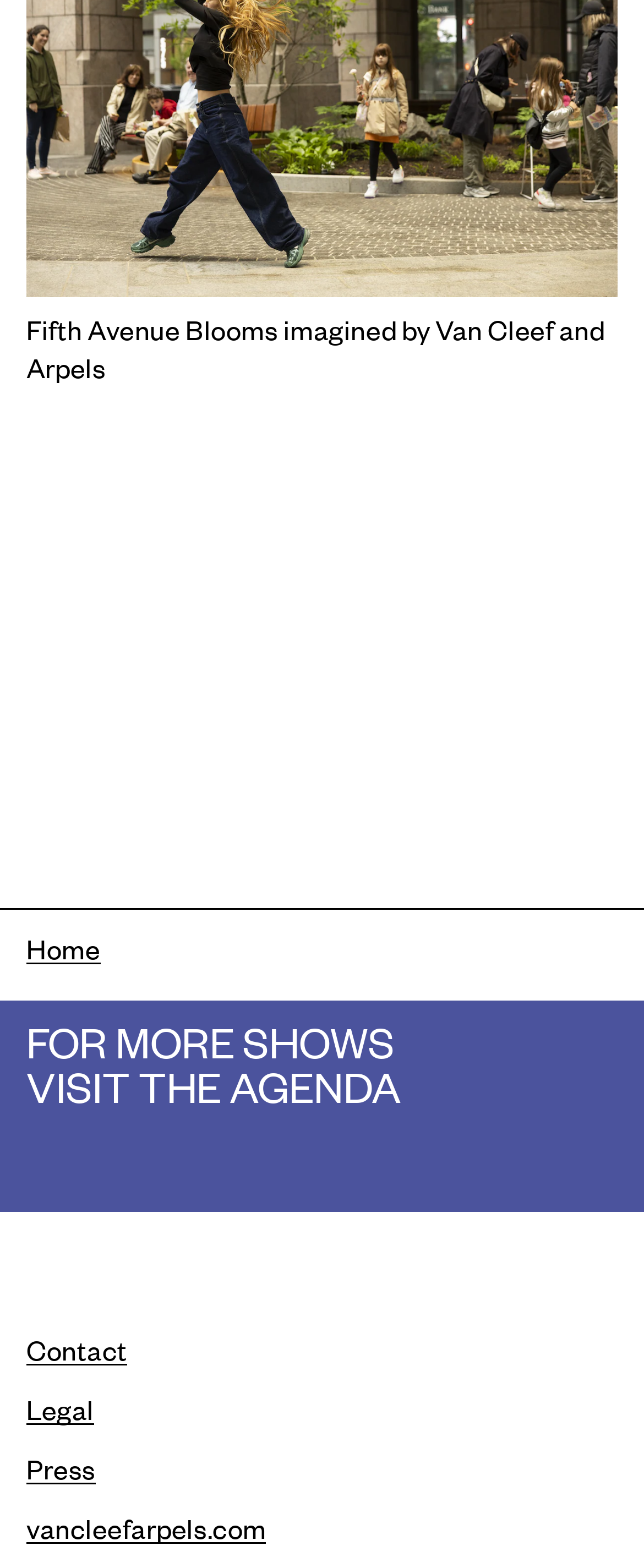How many links are in the footer?
Using the visual information, respond with a single word or phrase.

5